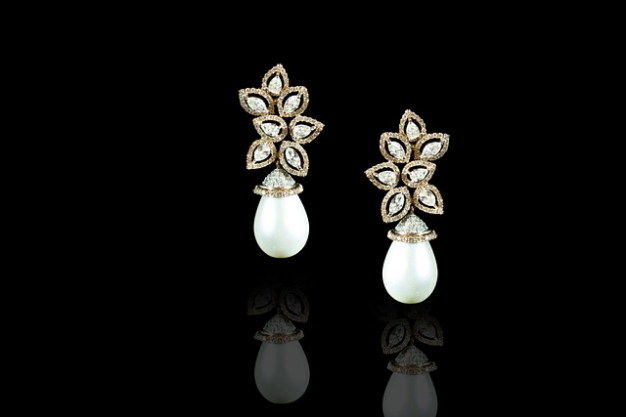Answer in one word or a short phrase: 
What is the occasion for which the earrings are perfect as a gift?

Christmas